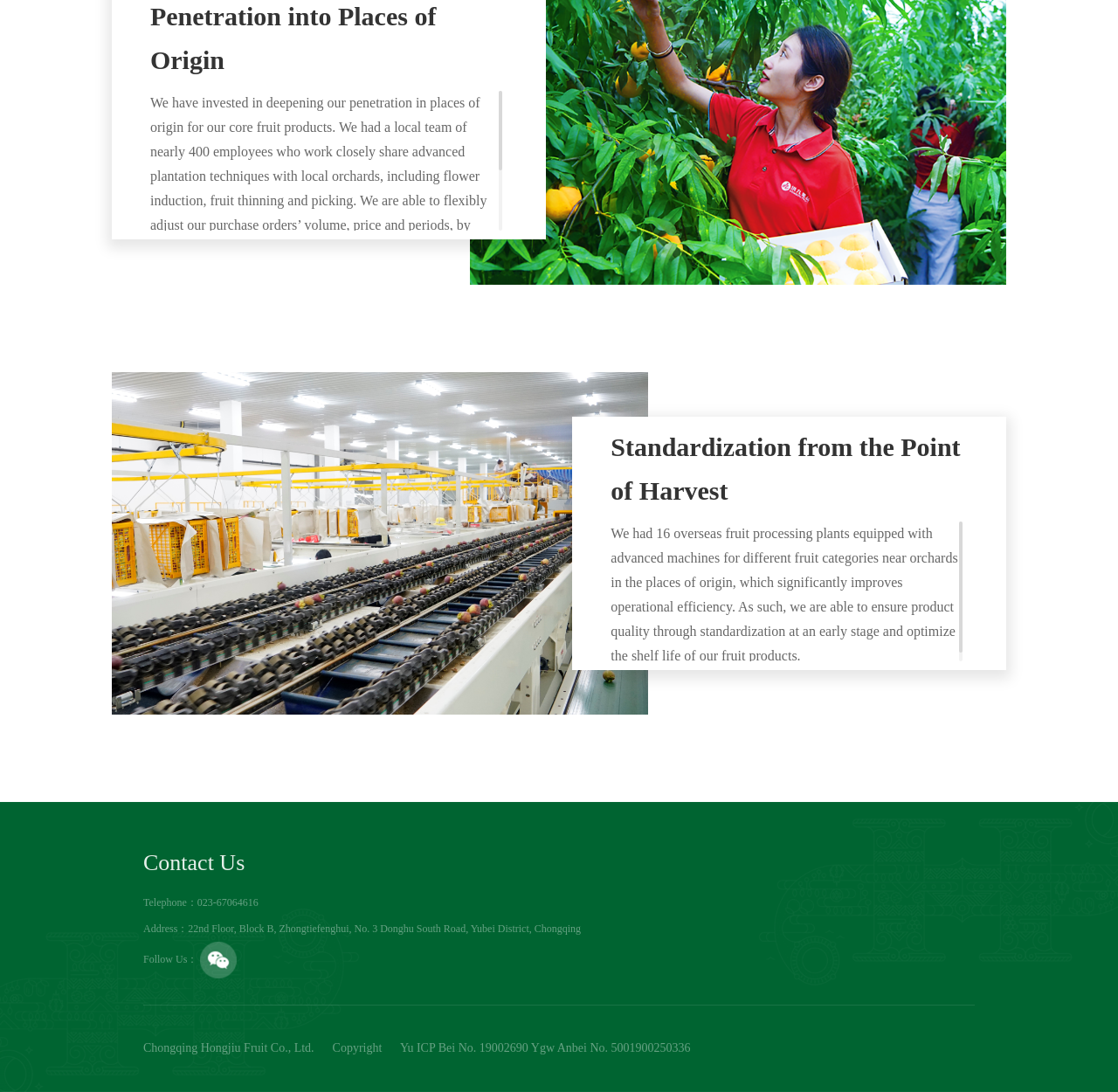Using the details from the image, please elaborate on the following question: What is the company's contact telephone number?

The company's contact telephone number is 023-67064616, as indicated in the 'Contact Us' section at the bottom of the webpage.